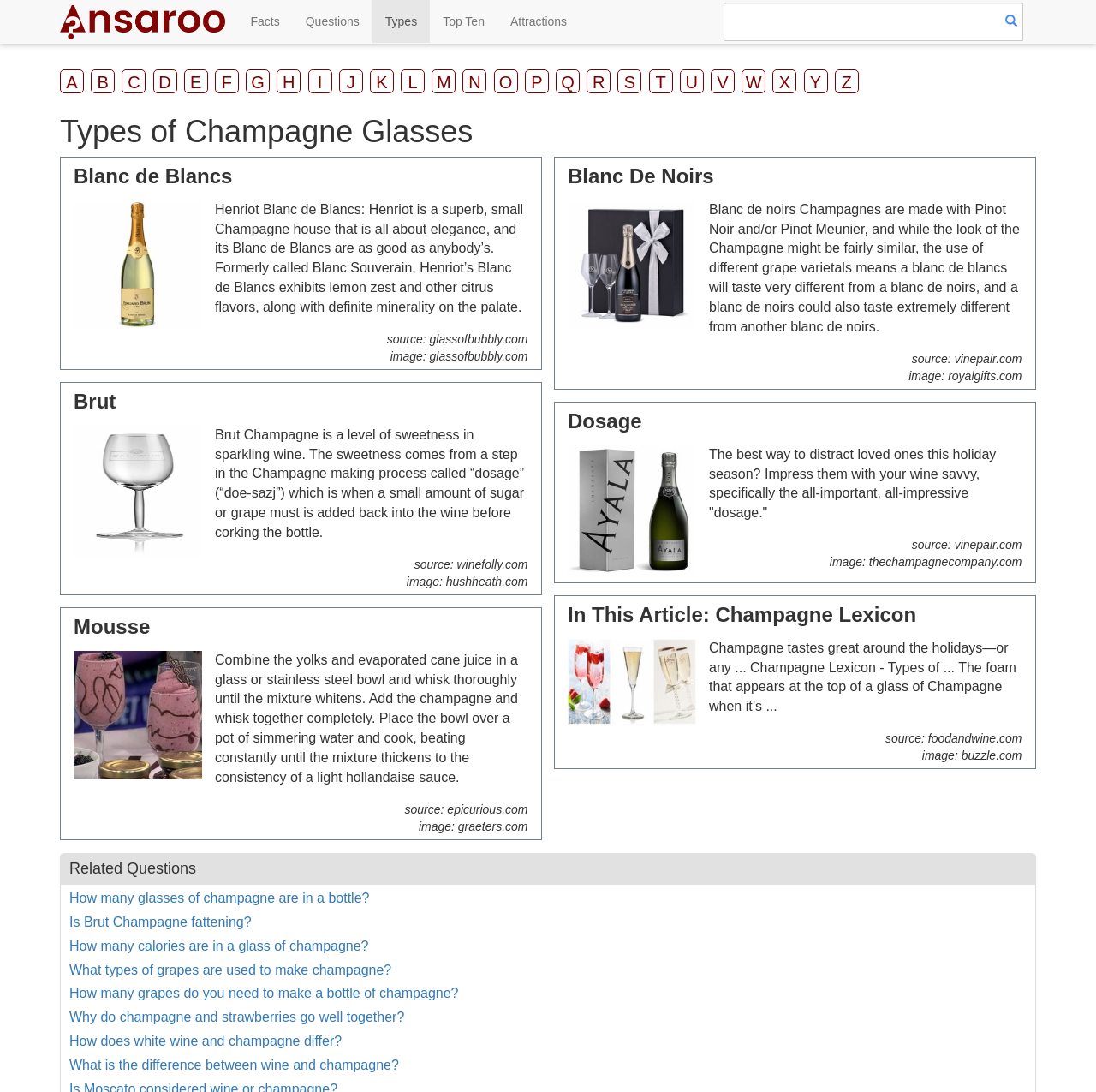Please identify the primary heading of the webpage and give its text content.

Types of Champagne Glasses